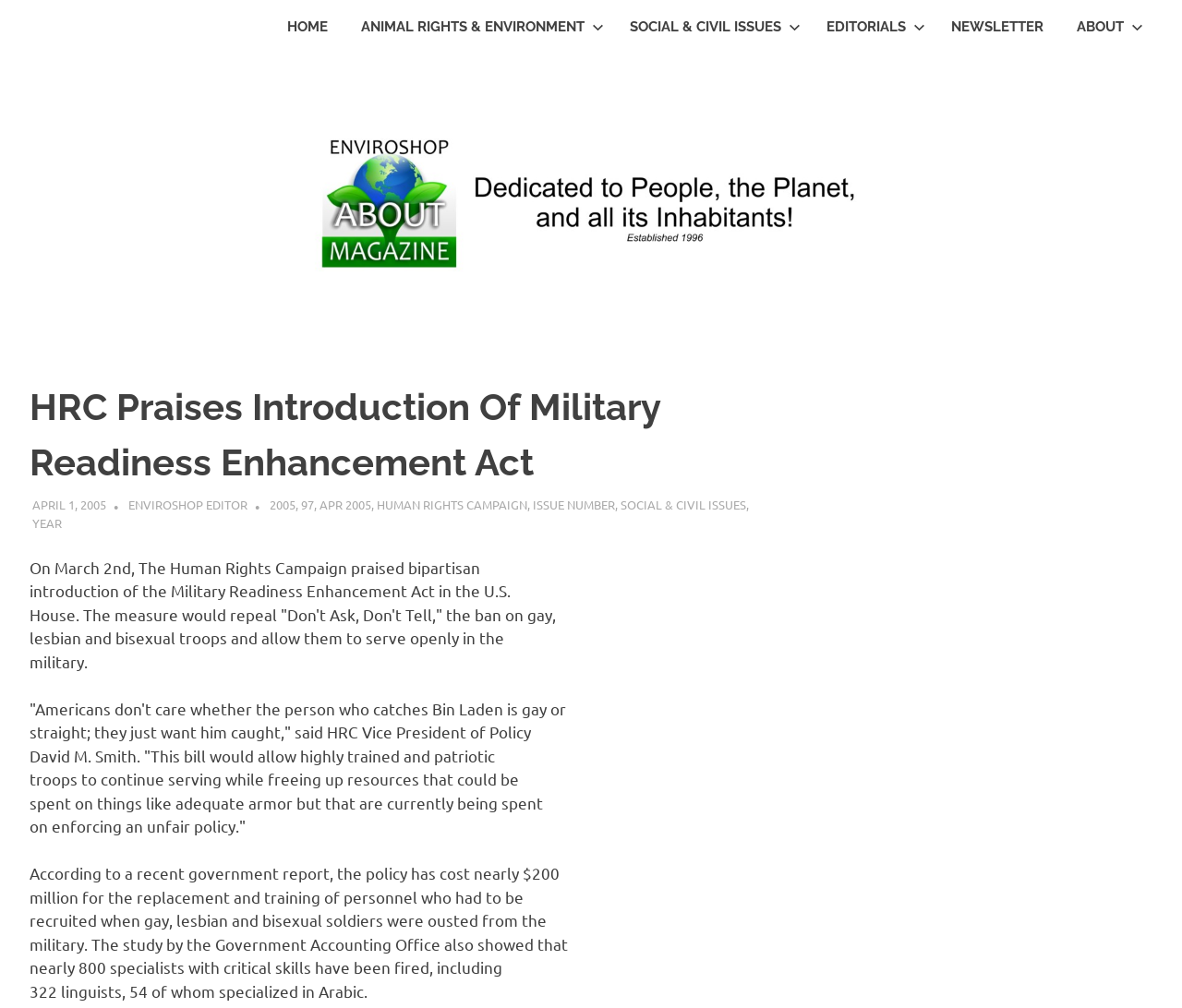Provide the bounding box coordinates of the area you need to click to execute the following instruction: "Click the 'ANIMAL RIGHTS & ENVIRONMENT' link".

[0.291, 0.0, 0.519, 0.054]